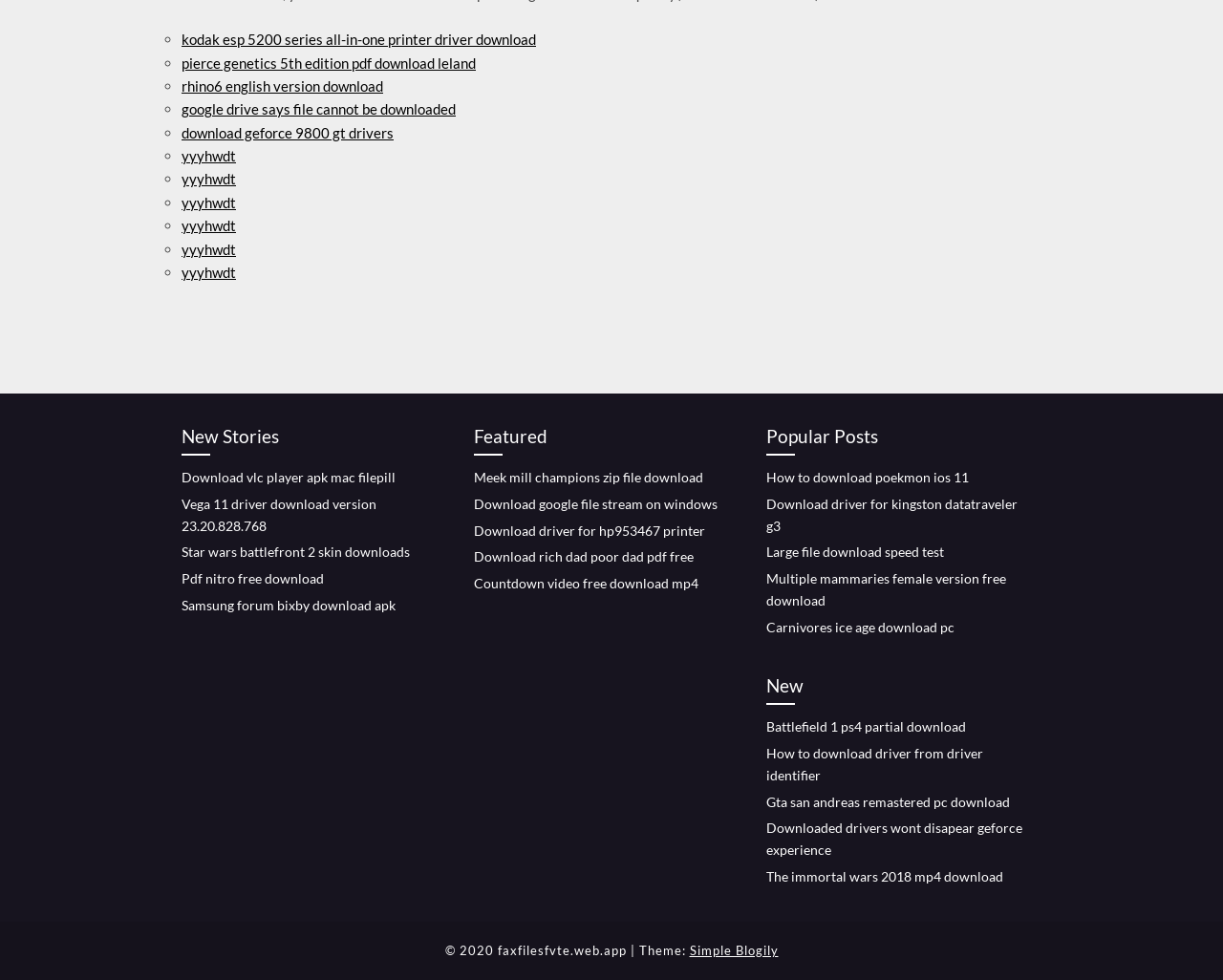Please answer the following question using a single word or phrase: 
How many links are there on this webpage?

45